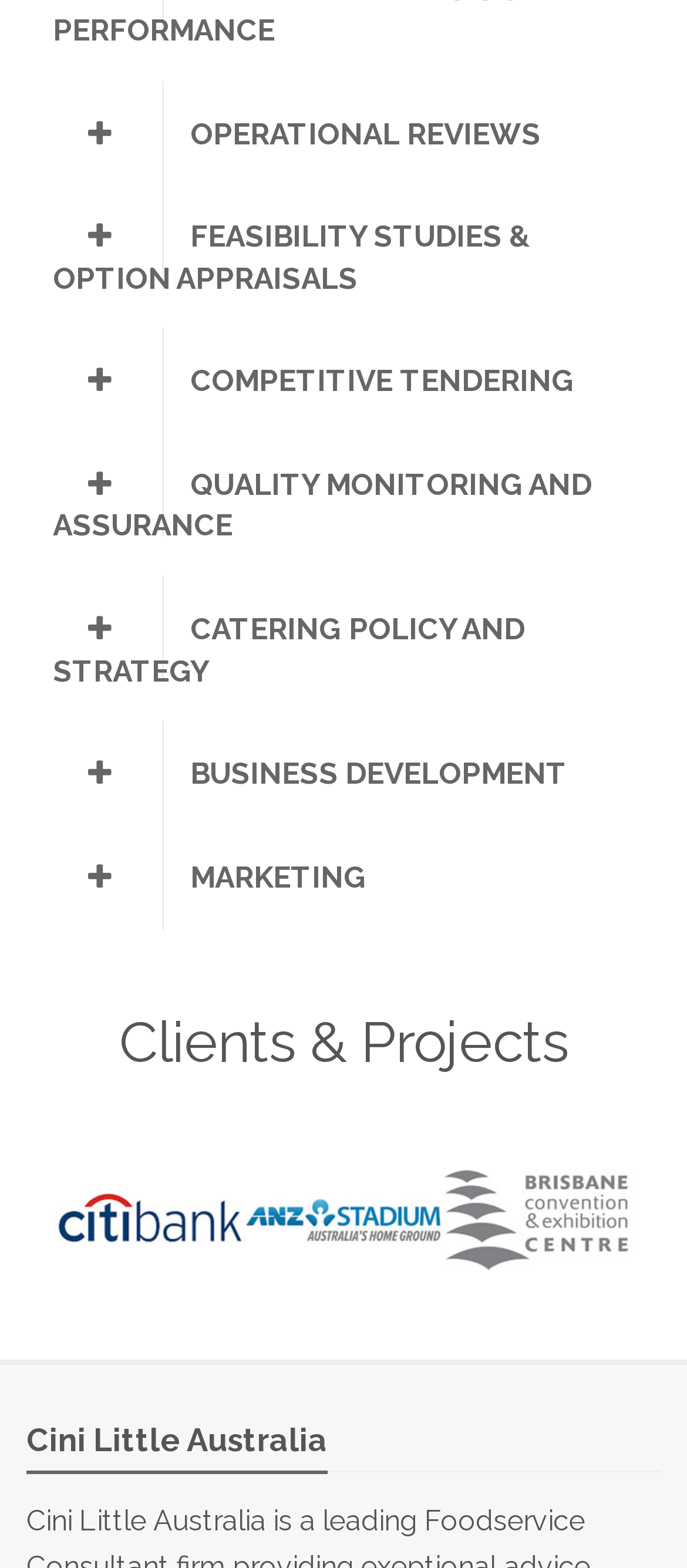Could you please study the image and provide a detailed answer to the question:
How many client logos are displayed on the webpage?

There are three client logos displayed on the webpage, which are Citibank, ANZ Stadium, and Brisbane Convention Centre, each represented by an image element with corresponding OCR text and bounding box coordinates.